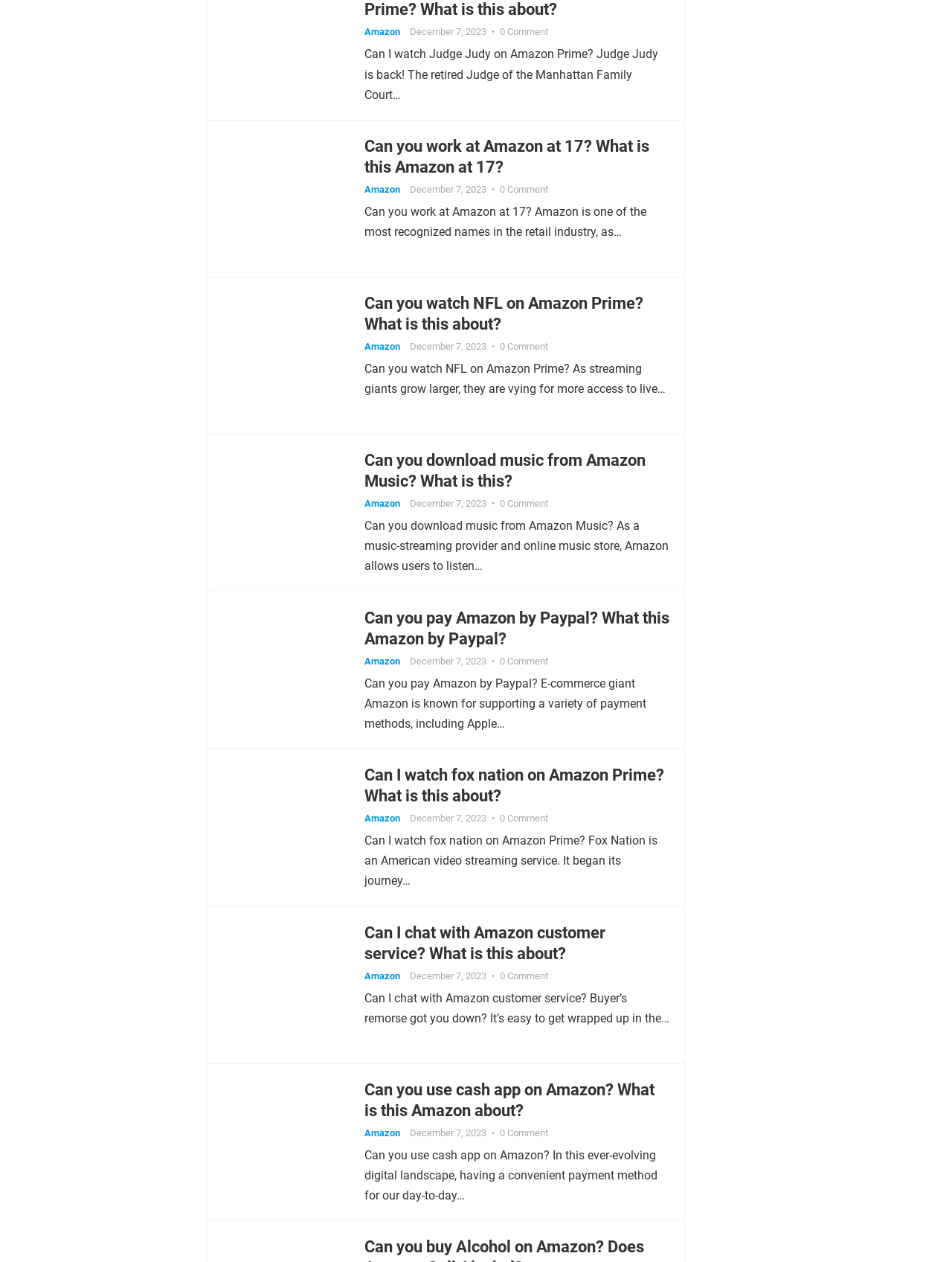Specify the bounding box coordinates of the element's region that should be clicked to achieve the following instruction: "Search". The bounding box coordinates consist of four float numbers between 0 and 1, in the format [left, top, right, bottom].

None